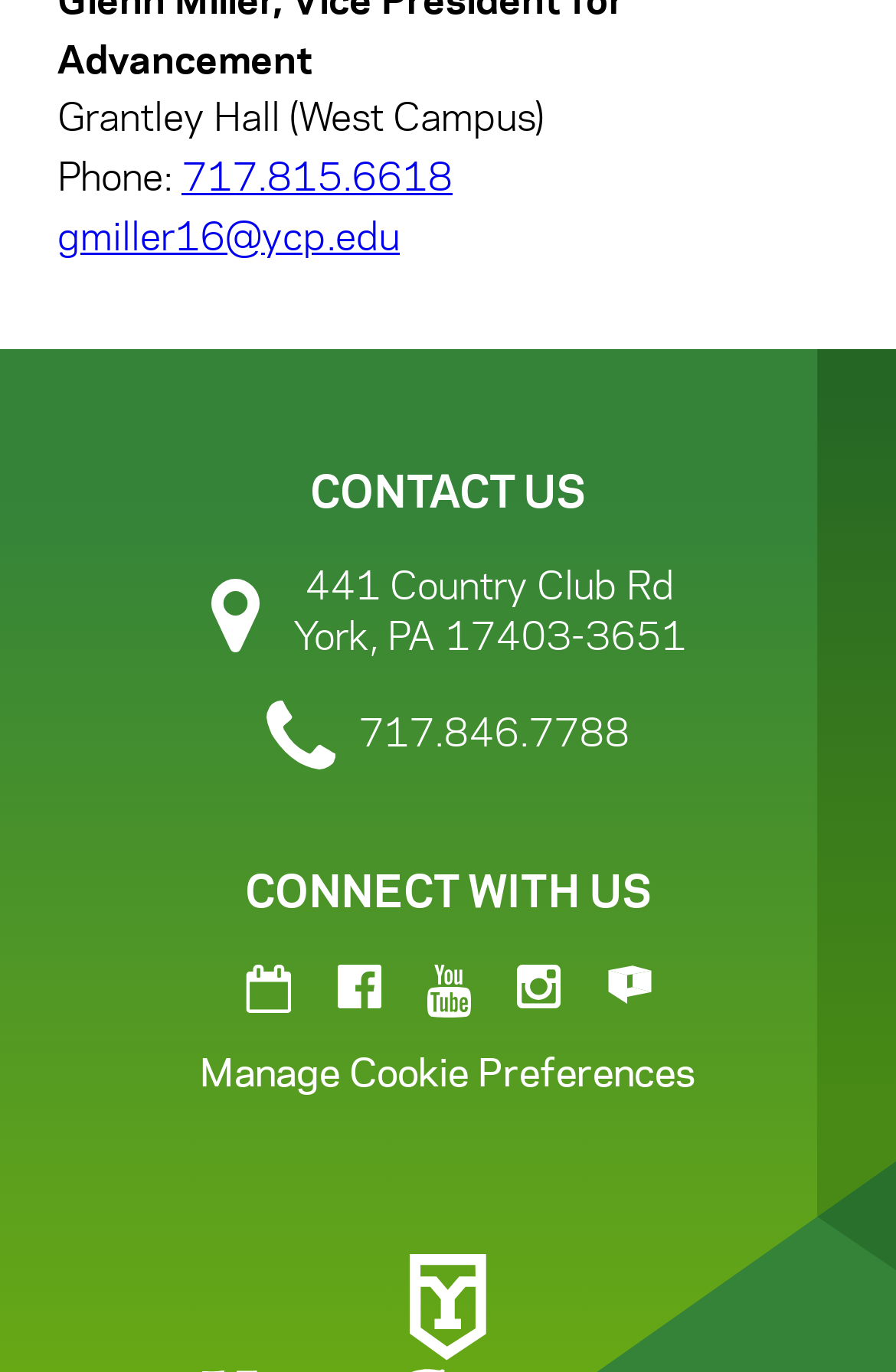Provide the bounding box coordinates for the specified HTML element described in this description: "717.846.7788". The coordinates should be four float numbers ranging from 0 to 1, in the format [left, top, right, bottom].

[0.297, 0.501, 0.703, 0.571]